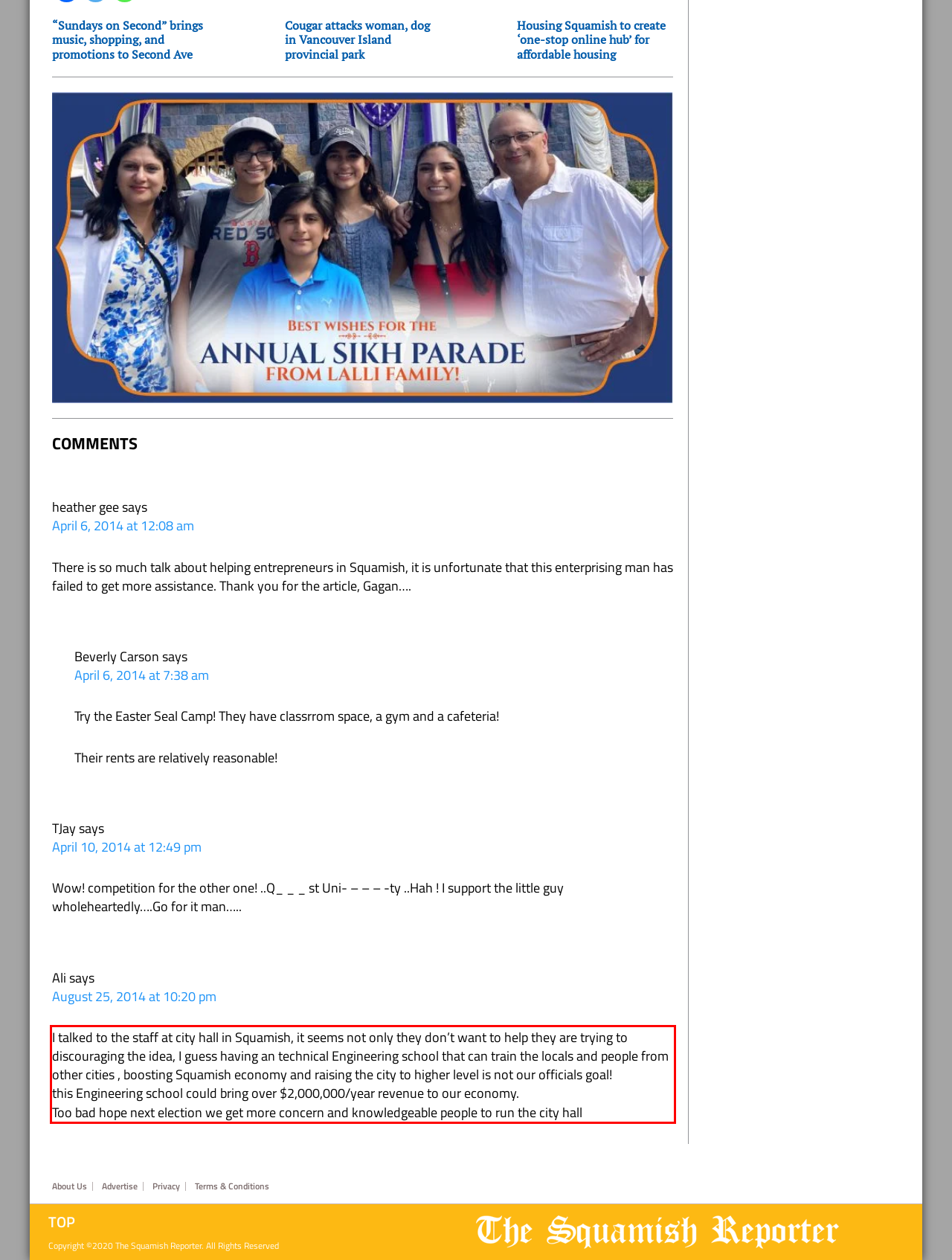Within the provided webpage screenshot, find the red rectangle bounding box and perform OCR to obtain the text content.

I talked to the staff at city hall in Squamish, it seems not only they don’t want to help they are trying to discouraging the idea, I guess having an technical Engineering school that can train the locals and people from other cities , boosting Squamish economy and raising the city to higher level is not our officials goal! this Engineering school could bring over $2,000,000/year revenue to our economy. Too bad hope next election we get more concern and knowledgeable people to run the city hall